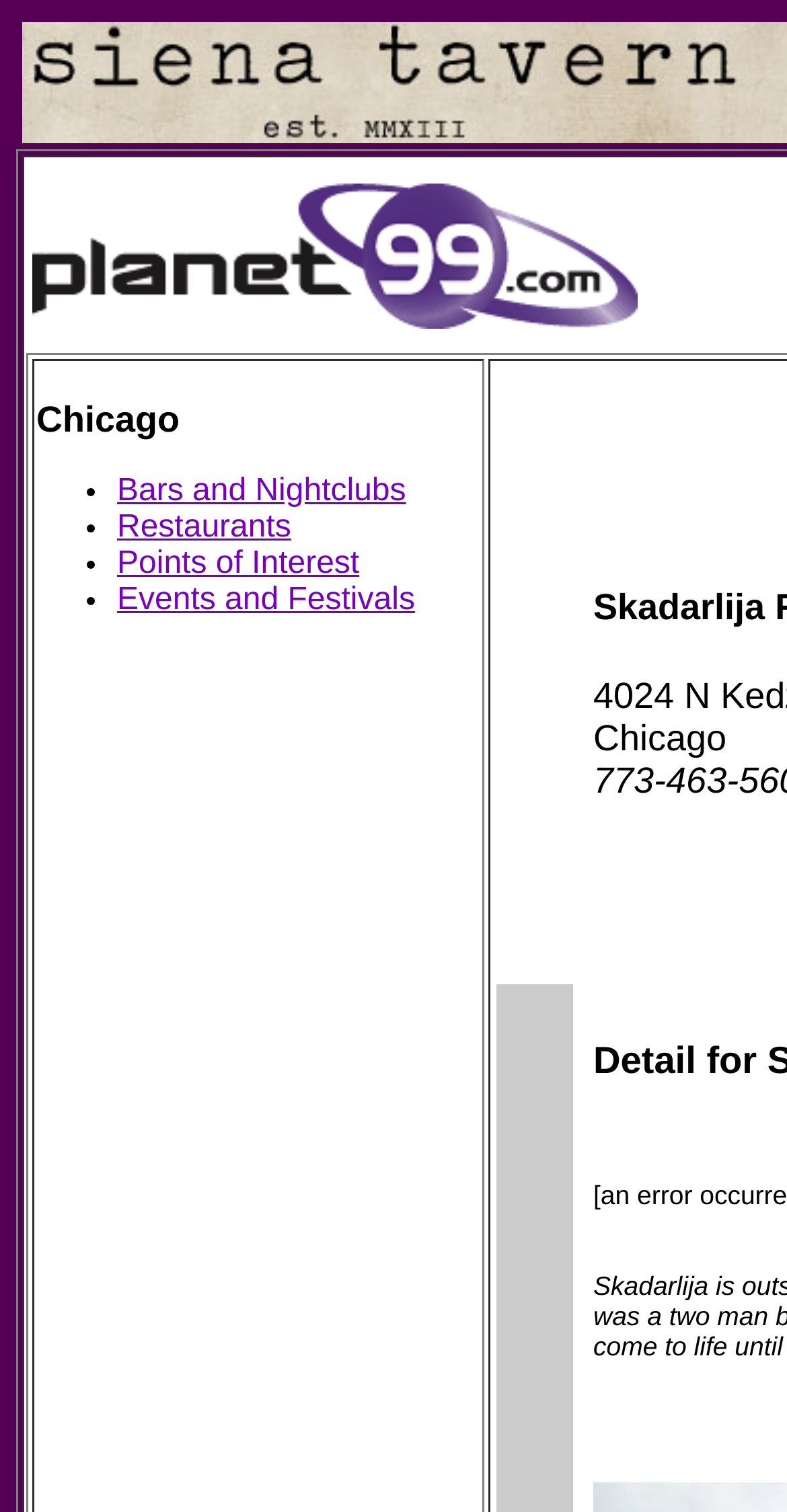Analyze and describe the webpage in a detailed narrative.

The webpage is about Skadarlija Restaurant in Chicago, with a prominent mention of Planet99. At the top, there is a logo or image of Planet99, accompanied by a link to the website. Below the logo, there is a list of categories, including Bars and Nightclubs, Restaurants, Points of Interest, and Events and Festivals, each with a bullet point and a link to the respective page. The list is aligned to the left side of the page. 

To the right of the list, there is a grid cell, which may contain additional information or content related to the restaurant. The overall layout is organized, with clear headings and concise text, making it easy to navigate.